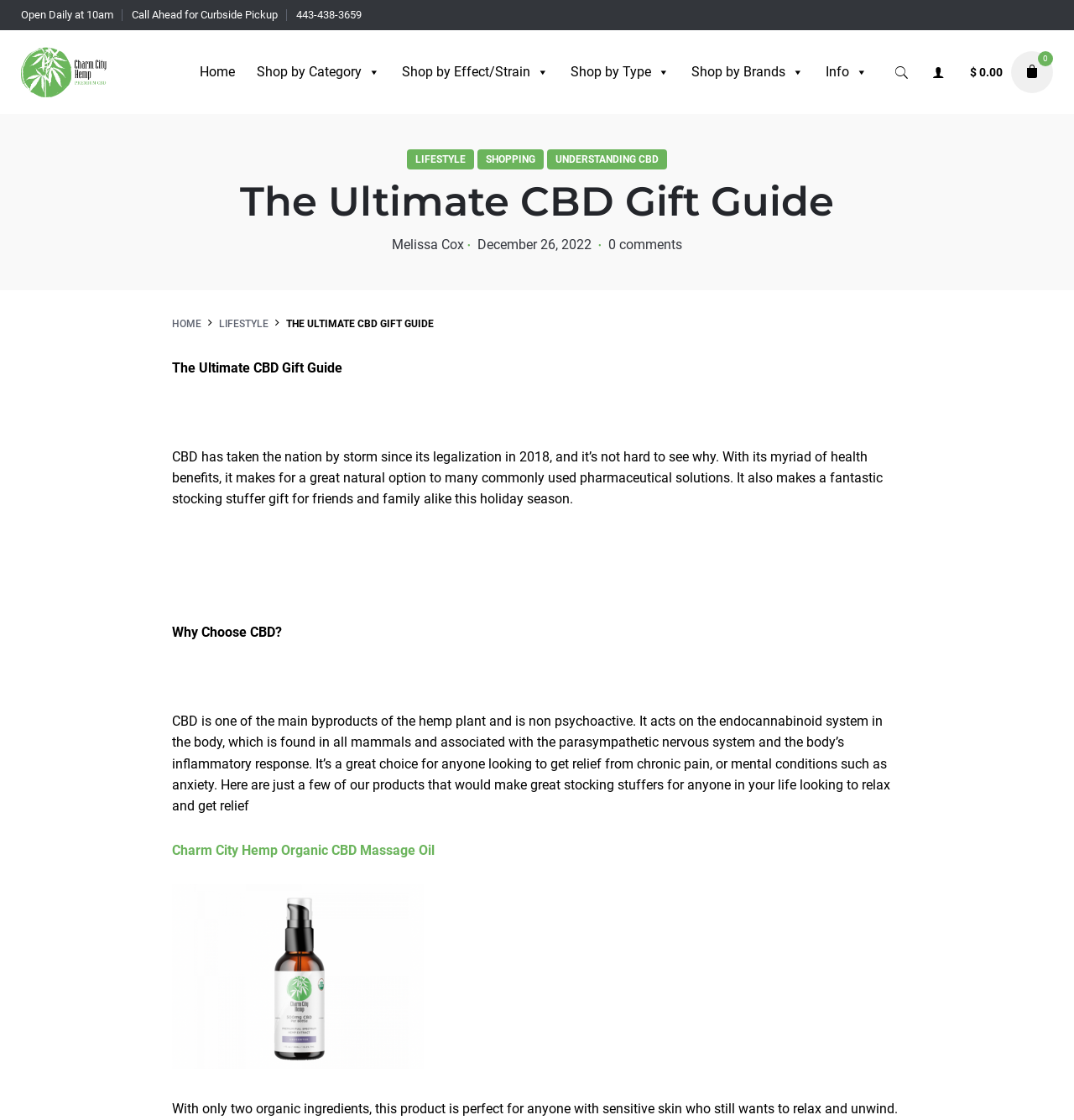Answer the following query with a single word or phrase:
How many links are there in the top navigation menu?

6